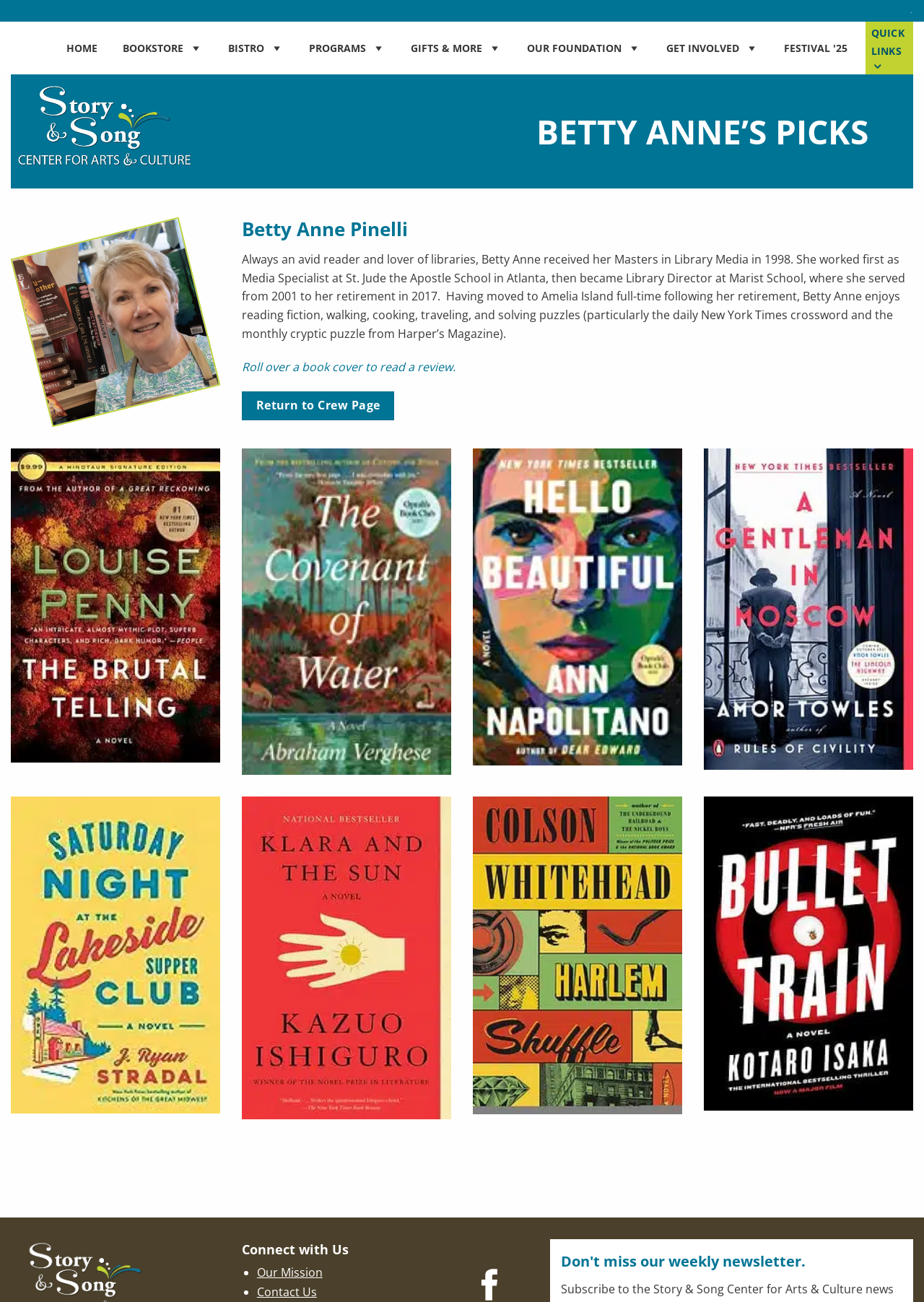Provide a one-word or short-phrase response to the question:
What is the theme of the book 'It's A Mystery'?

Mystery series